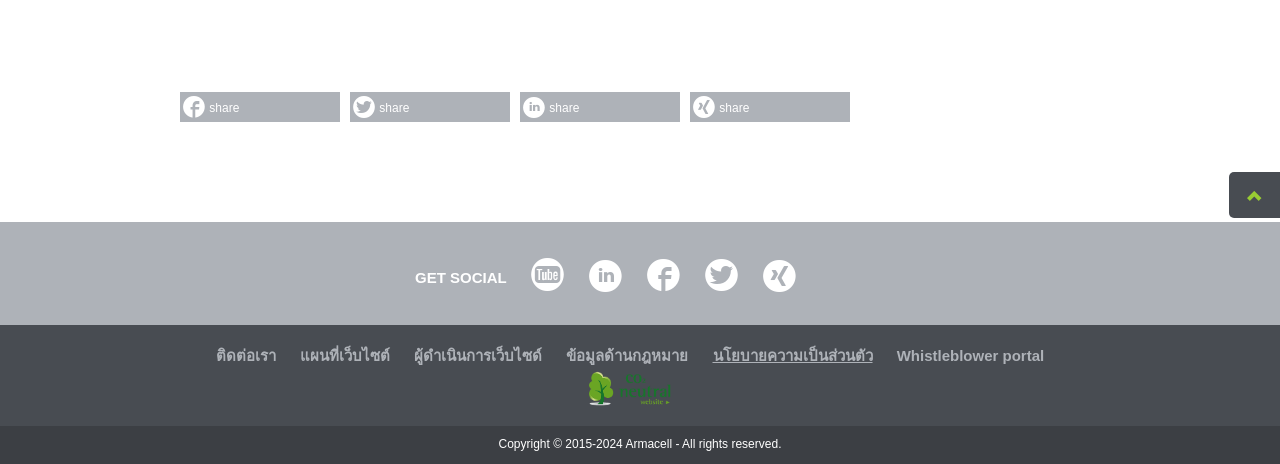Identify the bounding box coordinates for the UI element mentioned here: "Whistleblower portal". Provide the coordinates as four float values between 0 and 1, i.e., [left, top, right, bottom].

[0.701, 0.748, 0.816, 0.784]